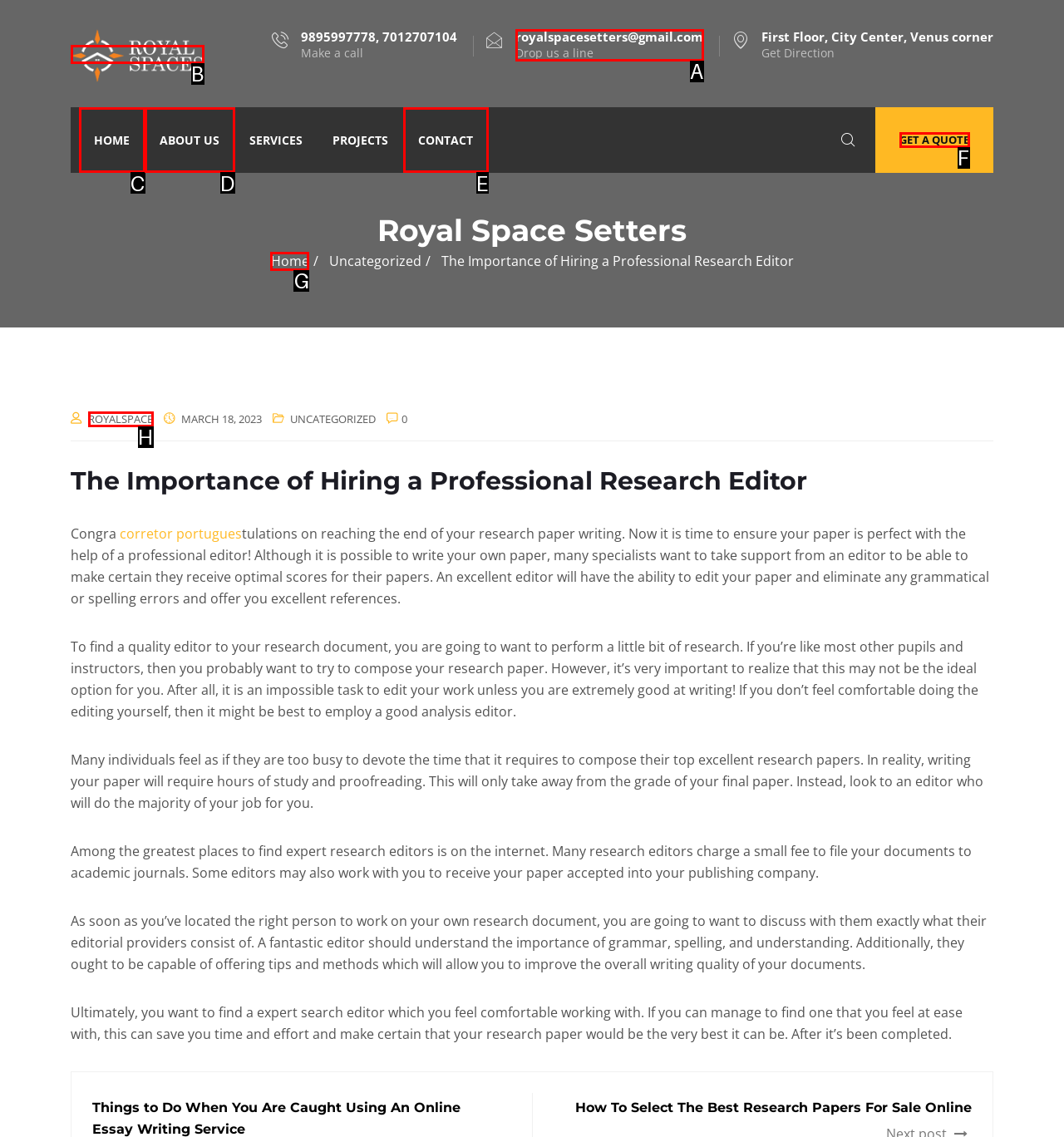Select the HTML element that fits the following description: About Us
Provide the letter of the matching option.

D